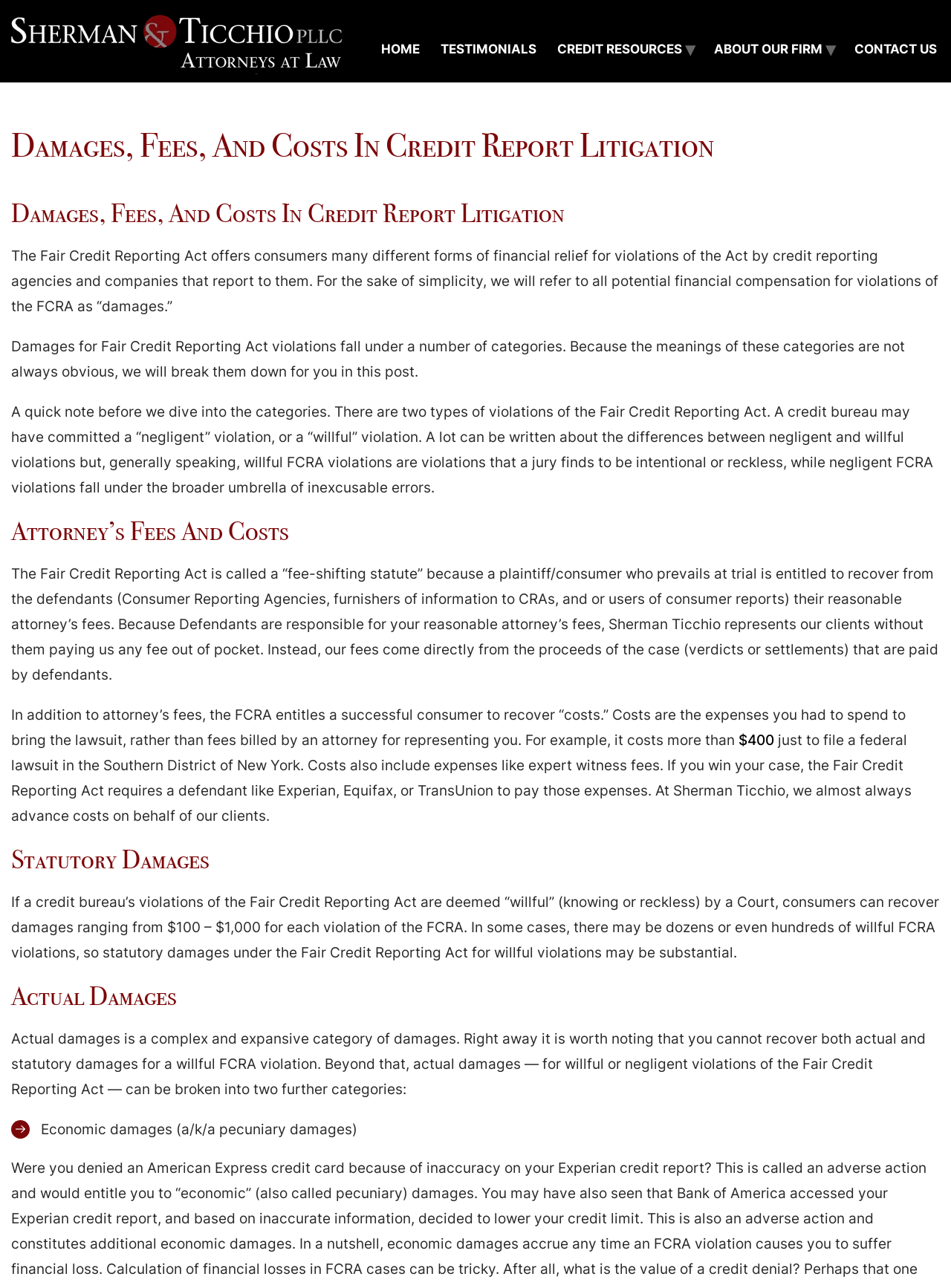Given the description of a UI element: "My Story", identify the bounding box coordinates of the matching element in the webpage screenshot.

None